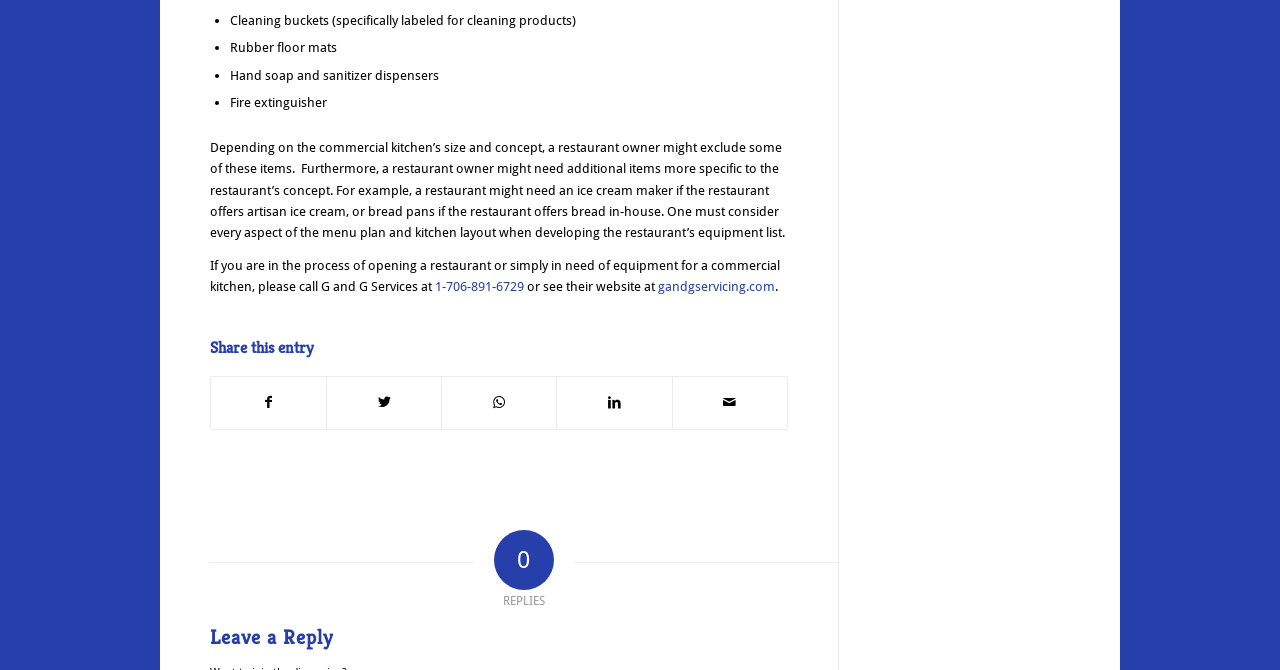What is the purpose of the 'Share this entry' section? Analyze the screenshot and reply with just one word or a short phrase.

To share on social media